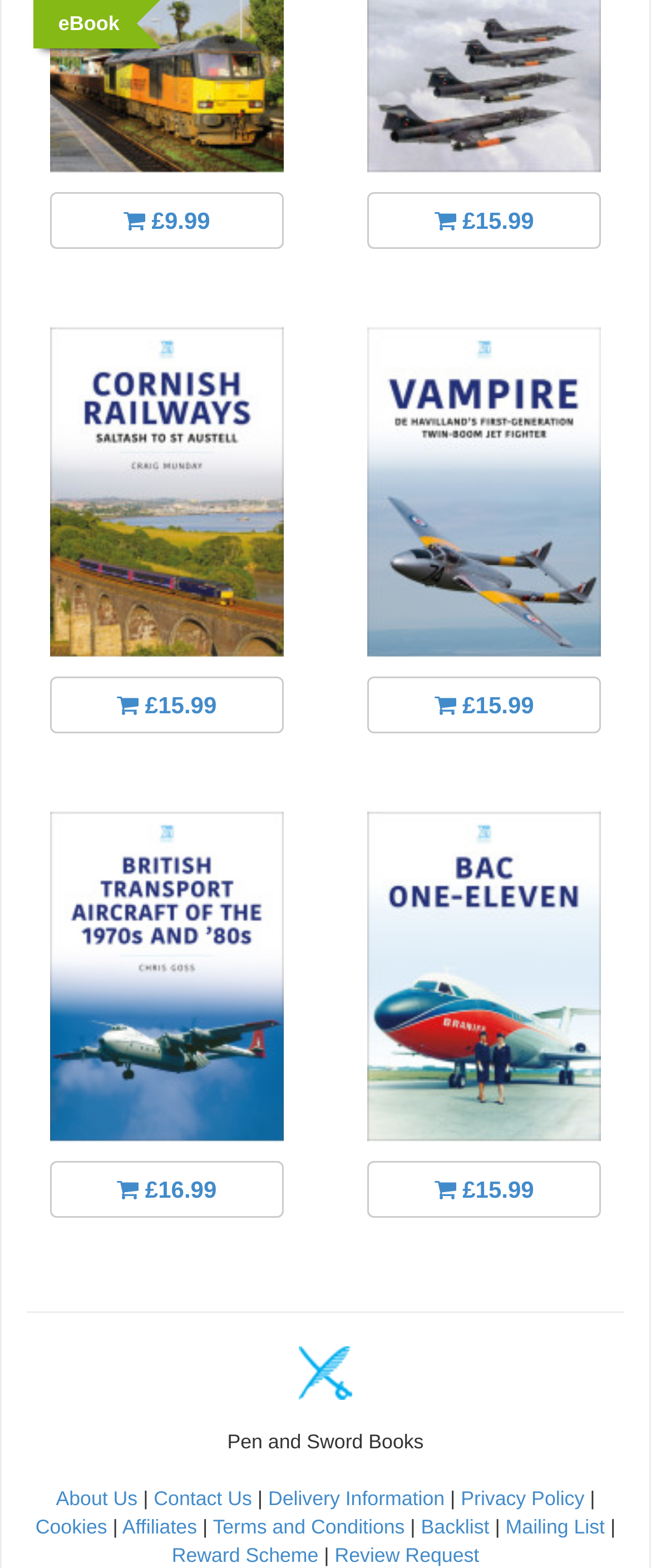Locate the bounding box coordinates of the clickable element to fulfill the following instruction: "Check the Delivery Information". Provide the coordinates as four float numbers between 0 and 1 in the format [left, top, right, bottom].

[0.412, 0.948, 0.683, 0.963]